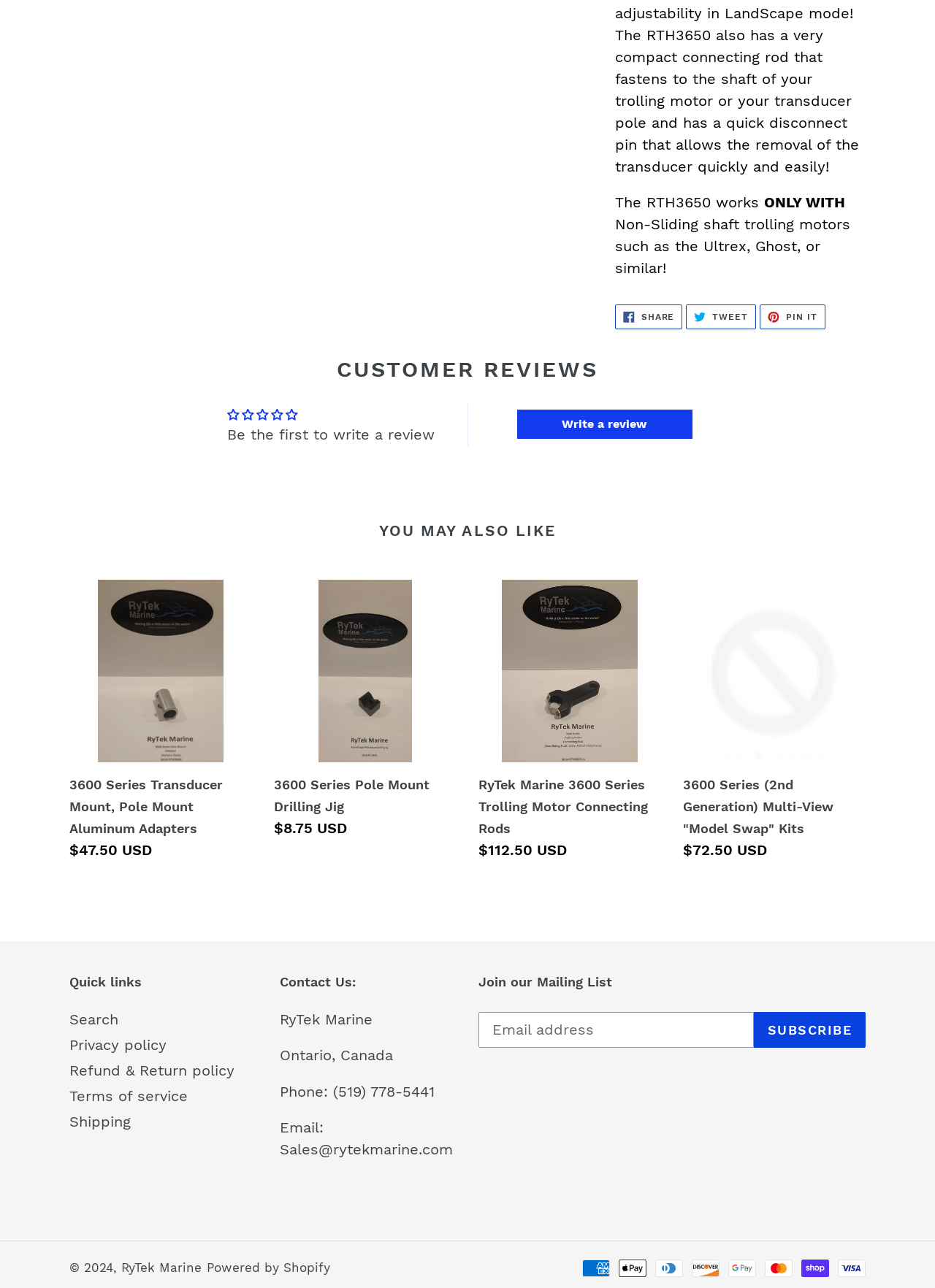How many payment methods are accepted?
Based on the screenshot, provide your answer in one word or phrase.

8